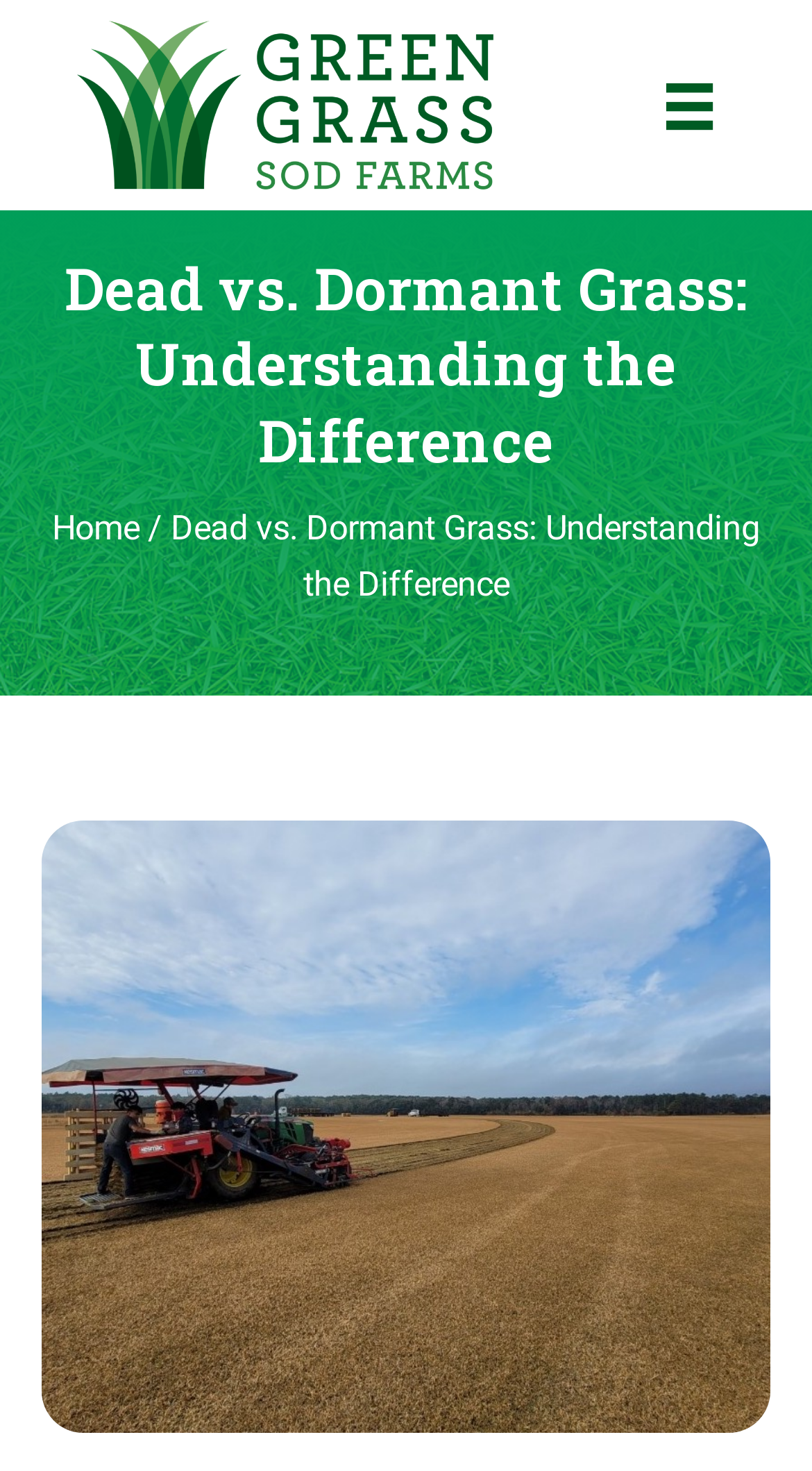Answer the question briefly using a single word or phrase: 
What is the navigation option on the webpage?

Home